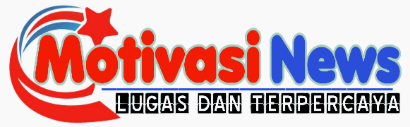Deliver an in-depth description of the image, highlighting major points.

The image showcases the logo of "Motivasi News," a platform recognized for its focus on informative and reliable content. The logo features vibrant red and blue lettering, emphasizing the name "Motivasi News," complemented by a distinct star and circular design elements that symbolize trust and enthusiasm. Beneath the main title, the tagline "Lugas dan Terpercaya," which translates to "Clear and Reliable," reinforces the publication's commitment to delivering straightforward and trustworthy news. This visual identity aims to engage viewers and convey a sense of credibility and motivation in its reporting.